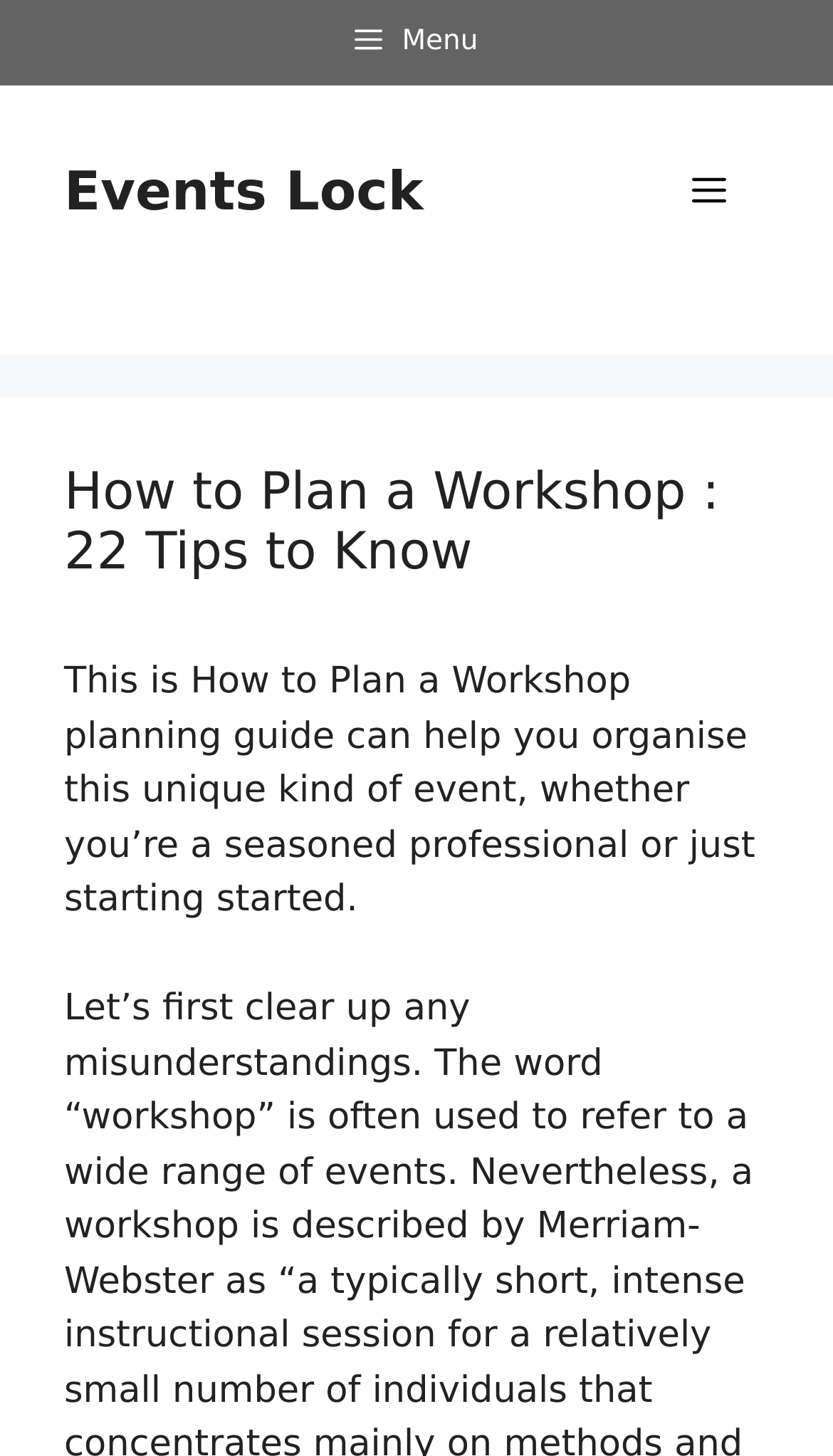How many tips are provided for planning a workshop?
Deliver a detailed and extensive answer to the question.

The webpage provides 22 tips to help users plan a workshop, which is indicated by the heading 'How to Plan a Workshop : 22 Tips to Know'.